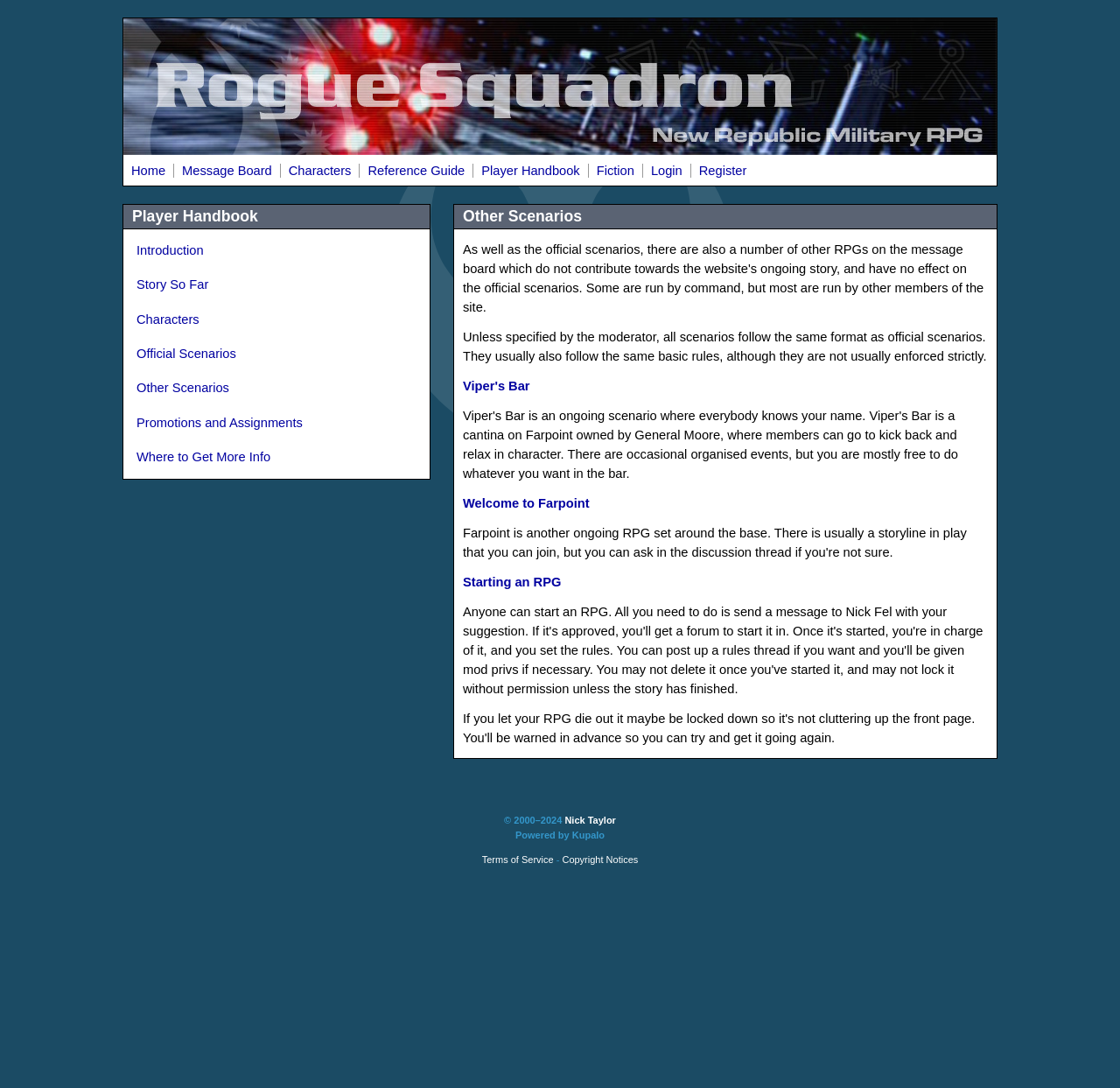What is the format of unofficial scenarios?
Identify the answer in the screenshot and reply with a single word or phrase.

Same as official scenarios